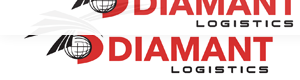Please give a concise answer to this question using a single word or phrase: 
What is suggested by the abstract representation of wings in the logo?

Speed and efficiency